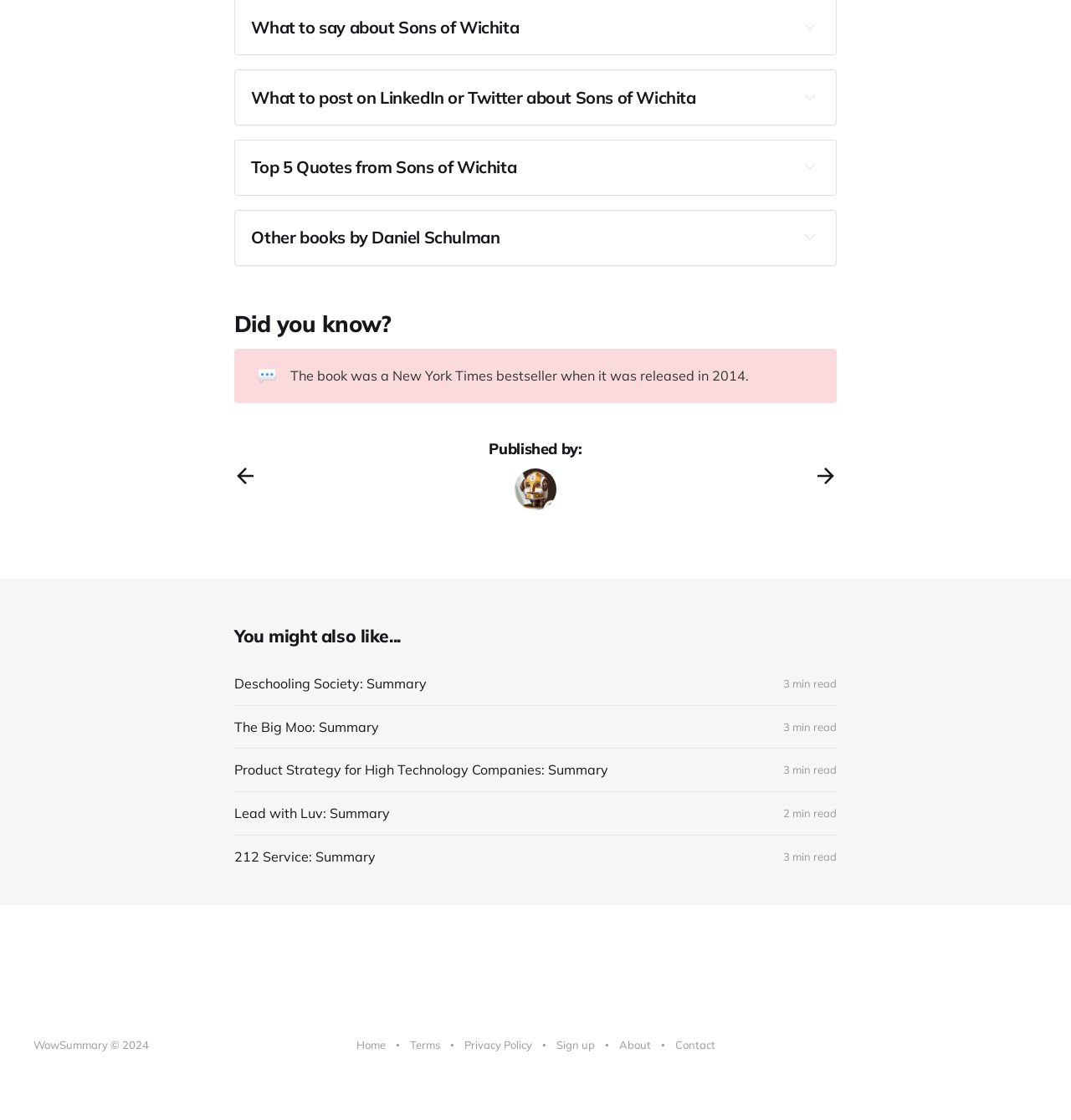Indicate the bounding box coordinates of the element that needs to be clicked to satisfy the following instruction: "Go to previous post". The coordinates should be four float numbers between 0 and 1, i.e., [left, top, right, bottom].

[0.219, 0.414, 0.239, 0.436]